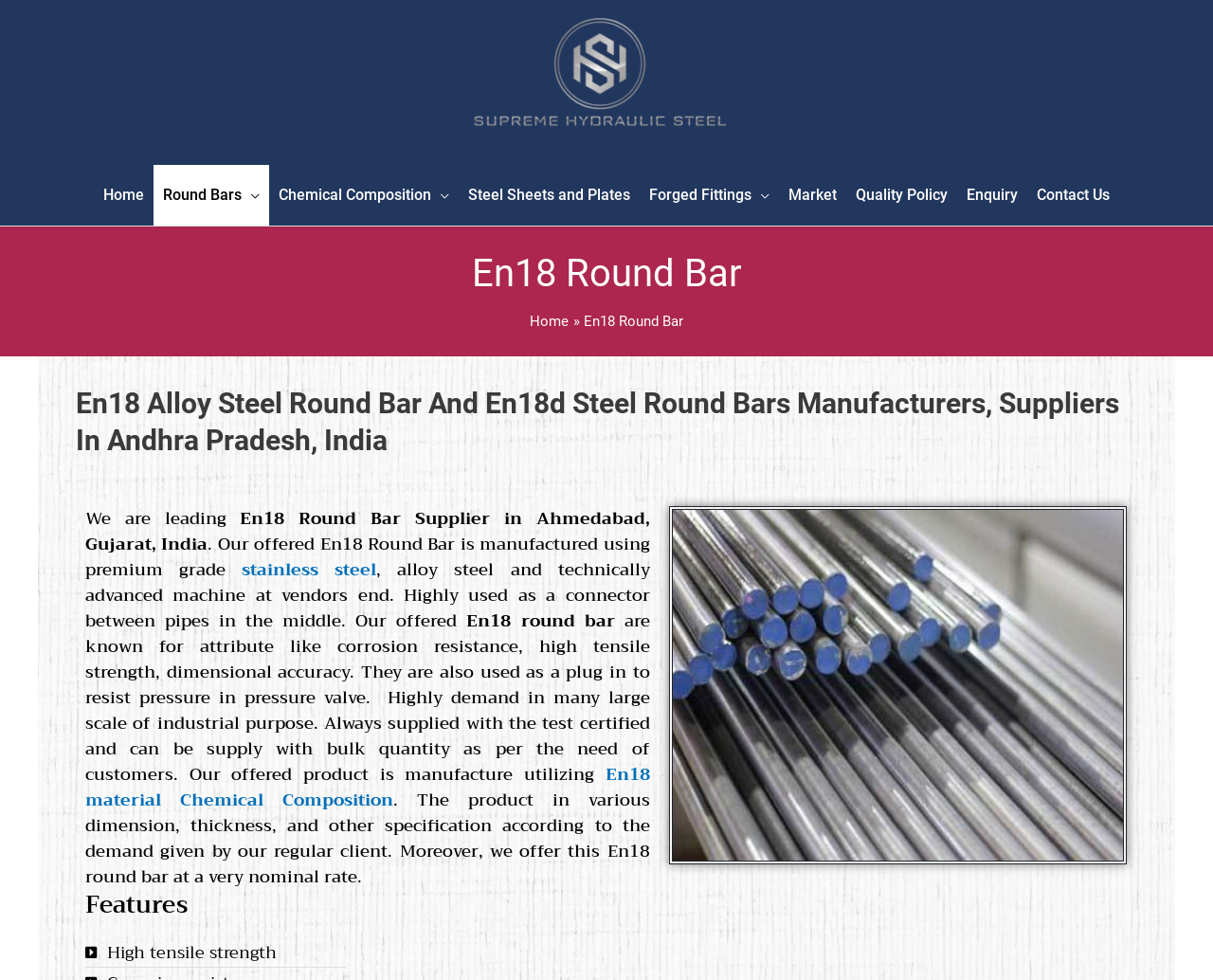What is the feature of En18 round bar?
Using the information presented in the image, please offer a detailed response to the question.

The feature of En18 round bar is mentioned in the webpage as high tensile strength. This information is obtained from the section 'Features' which lists the attributes of En18 round bar.